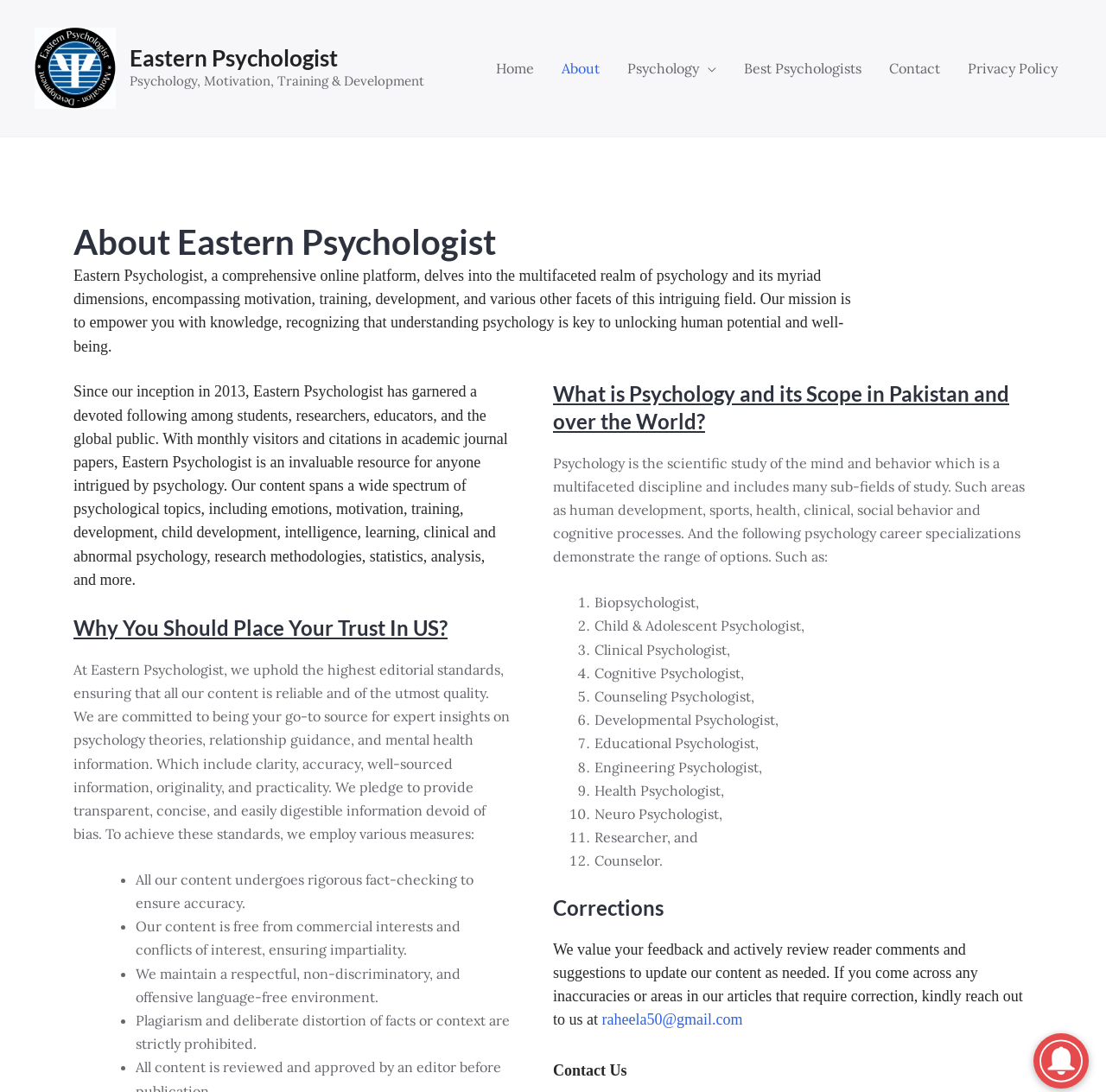Please determine the bounding box coordinates of the element to click in order to execute the following instruction: "Read about the mission of Eastern Psychologist". The coordinates should be four float numbers between 0 and 1, specified as [left, top, right, bottom].

[0.066, 0.244, 0.769, 0.325]